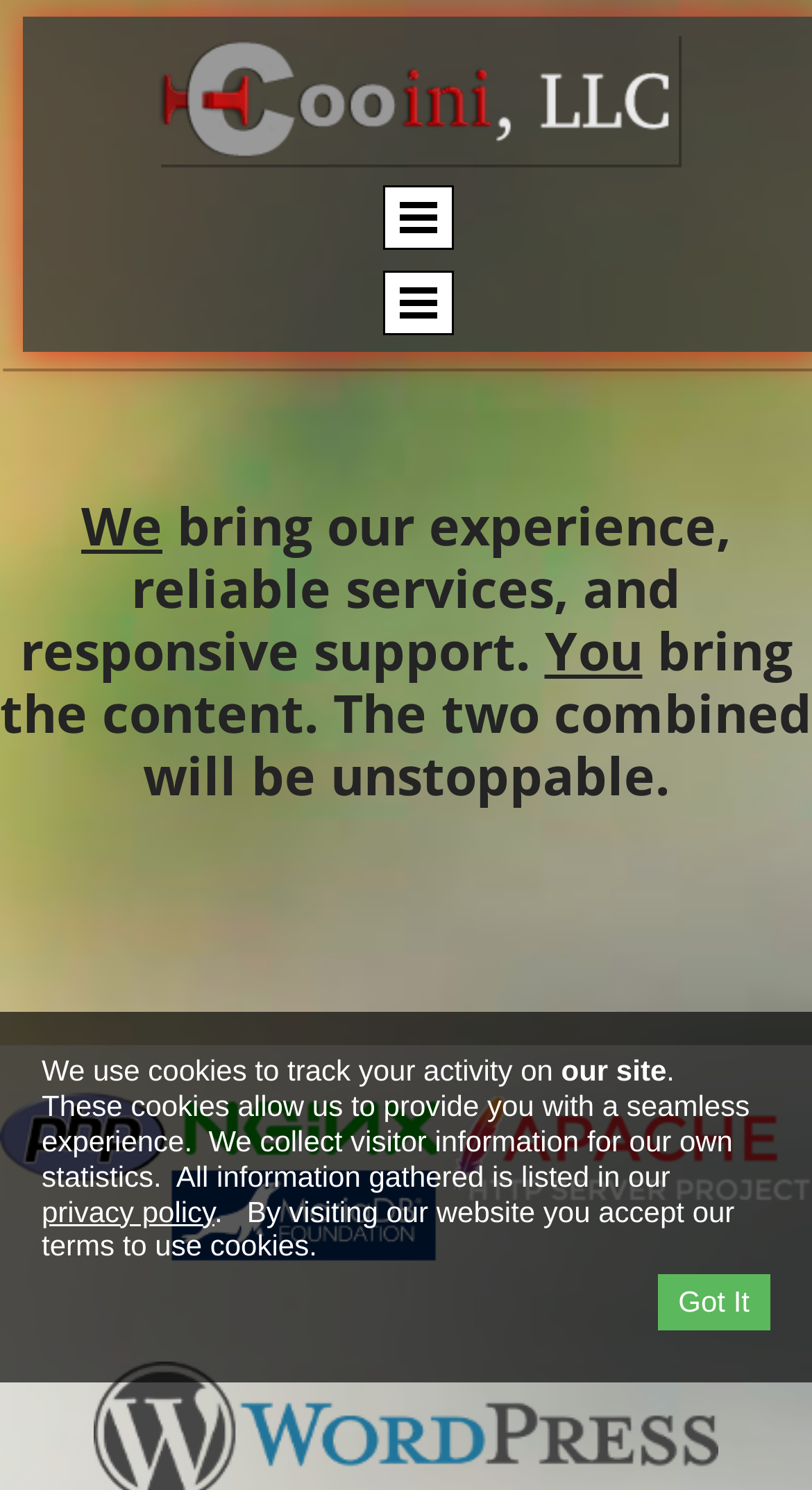Use the details in the image to answer the question thoroughly: 
What is the purpose of the cookies on this website?

The purpose of the cookies is mentioned in the cookie policy section at the bottom of the webpage, which states that the cookies allow the website to provide a seamless experience to the users and also collect visitor information for their own statistics.